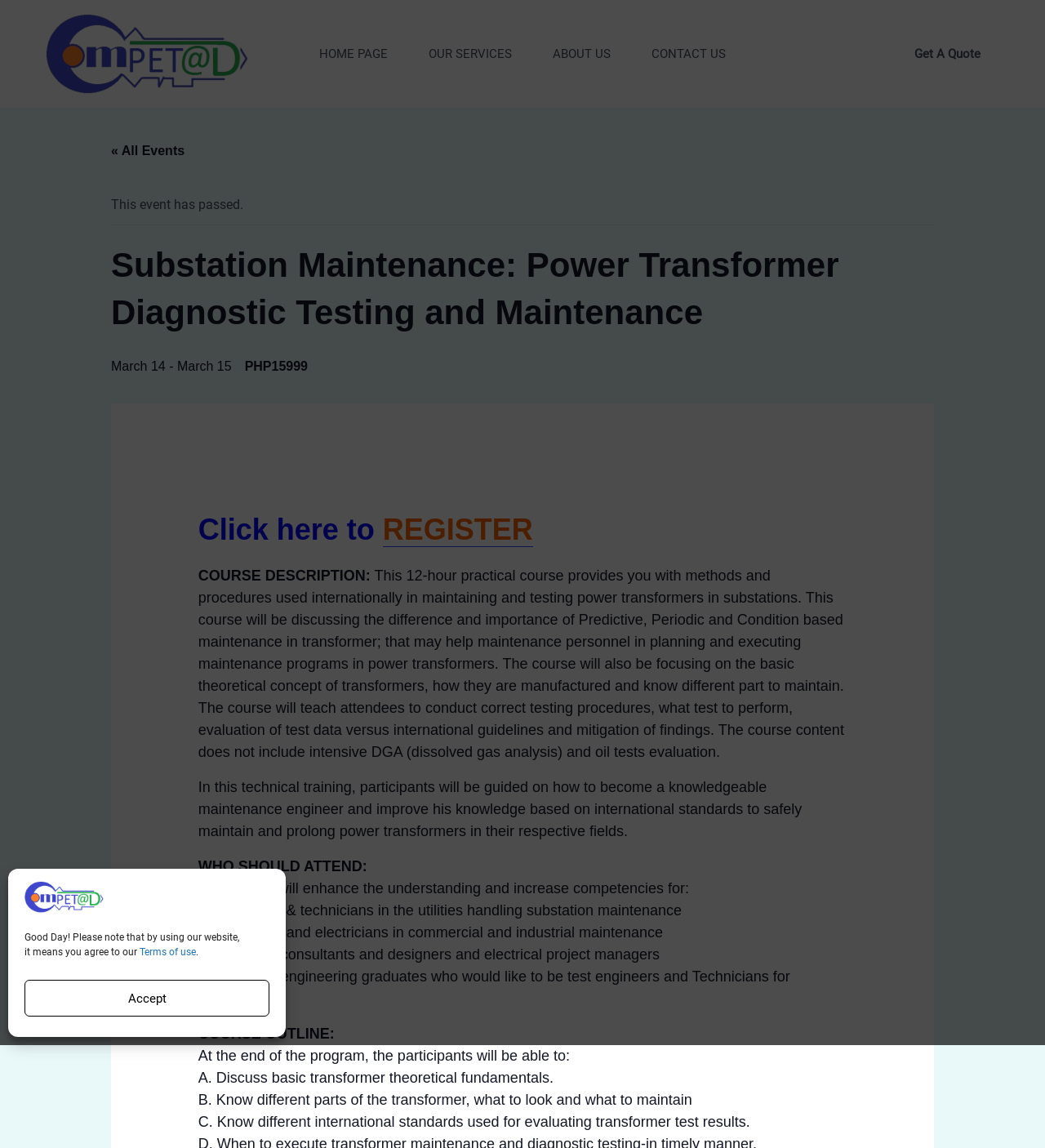Please find the main title text of this webpage.

Substation Maintenance: Power Transformer Diagnostic Testing and Maintenance